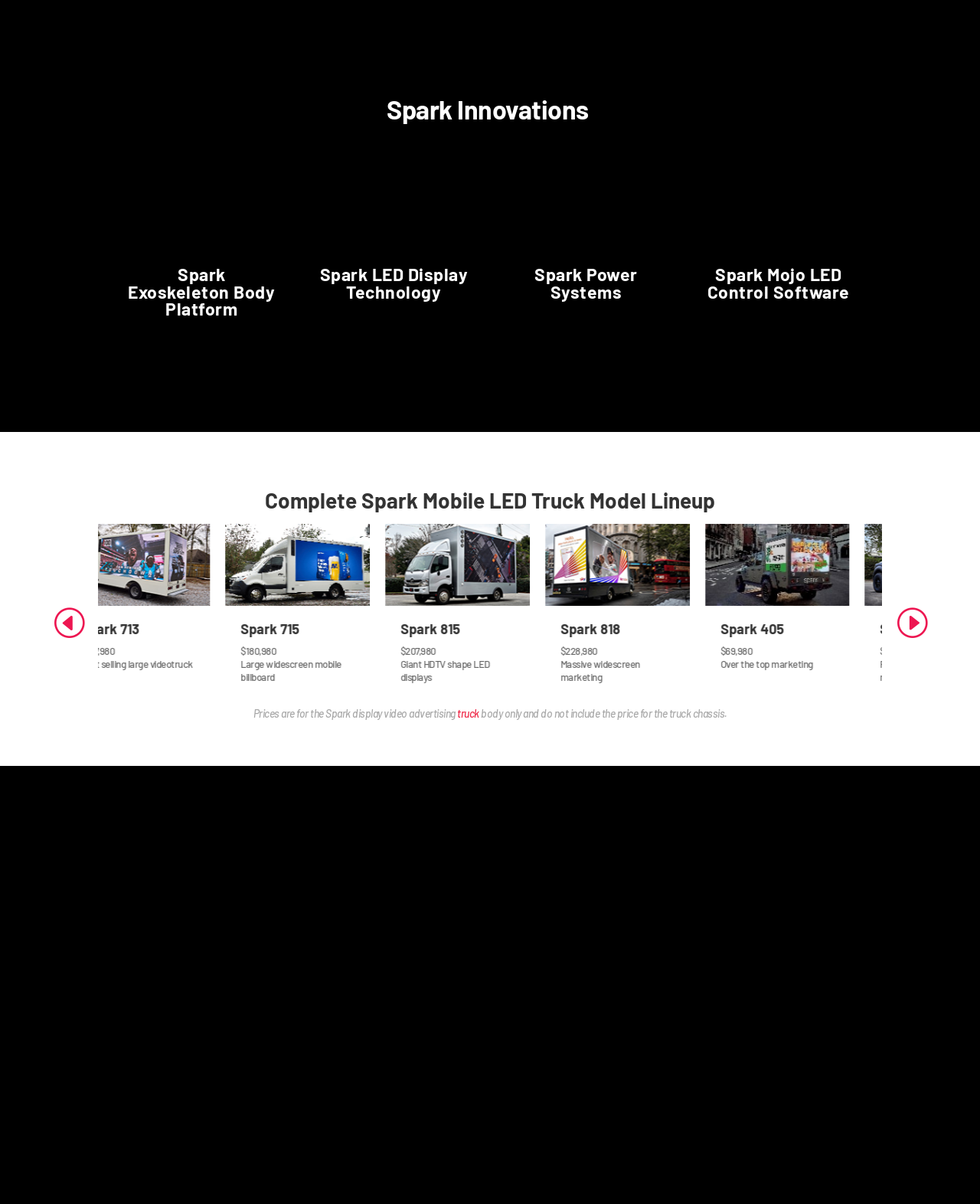Please find the bounding box for the following UI element description. Provide the coordinates in (top-left x, top-left y, bottom-right x, bottom-right y) format, with values between 0 and 1: Follow

[0.774, 0.824, 0.808, 0.852]